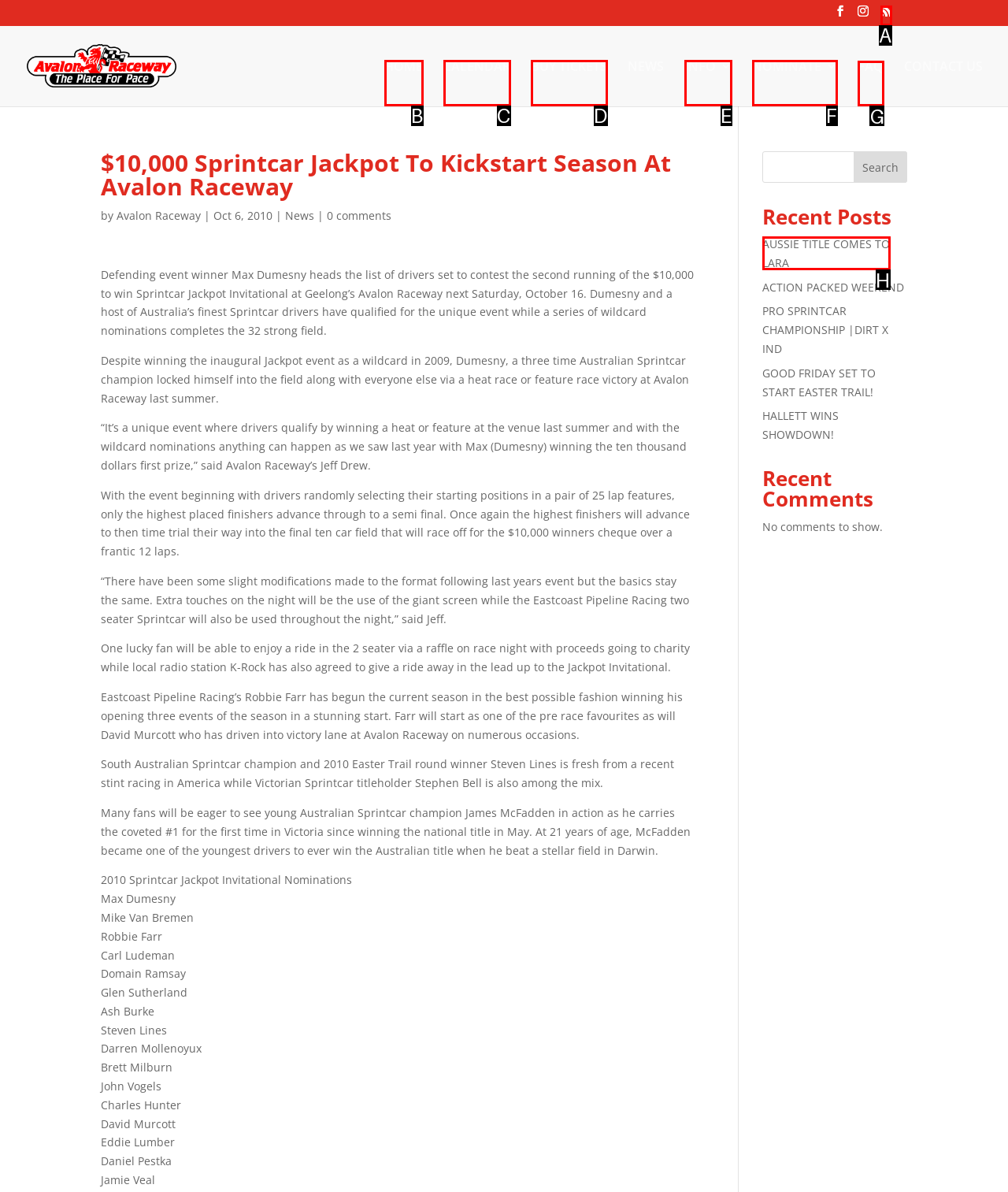Select the proper HTML element to perform the given task: Click on Home Answer with the corresponding letter from the provided choices.

None